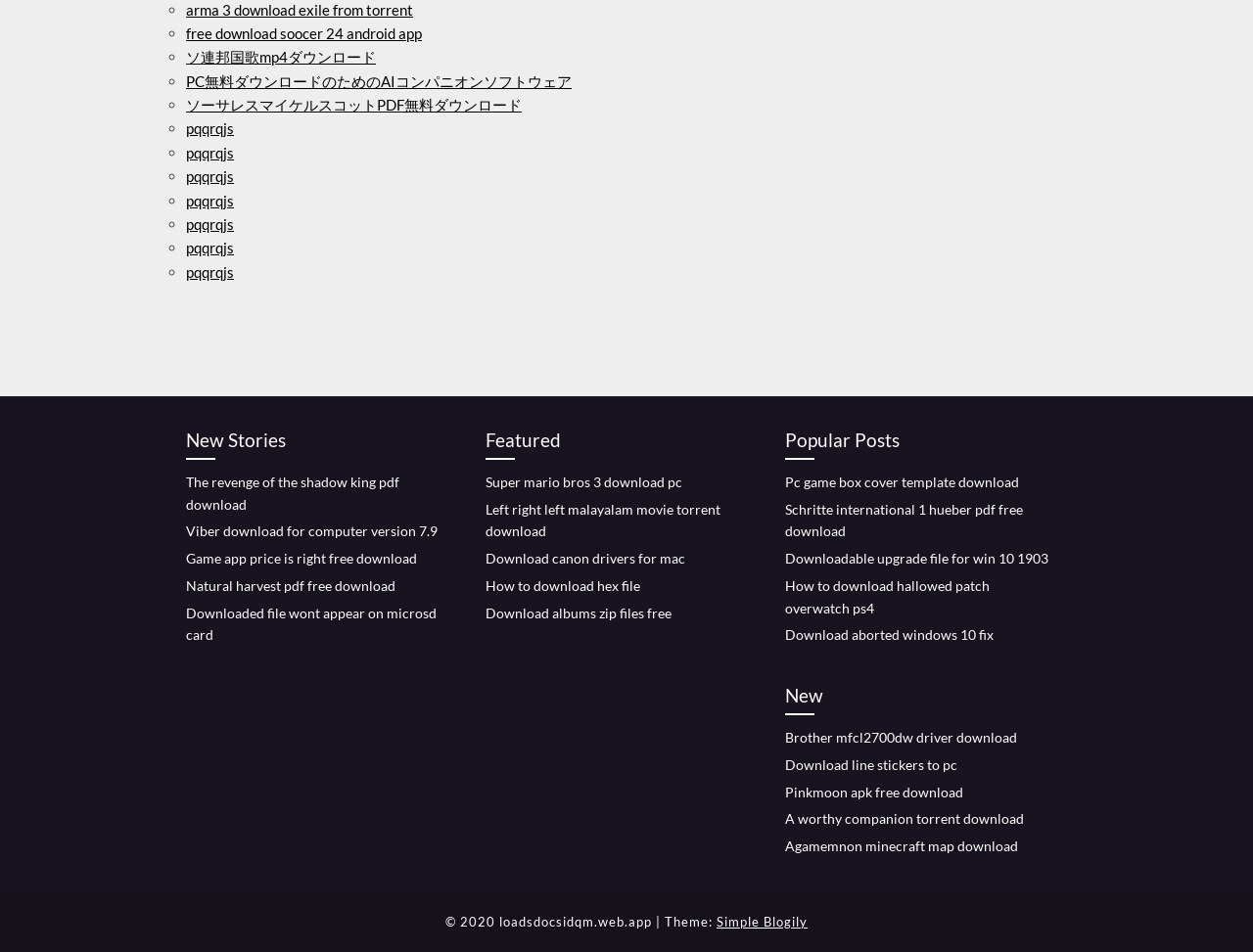Determine the bounding box coordinates of the section to be clicked to follow the instruction: "Download arma 3 from torrent". The coordinates should be given as four float numbers between 0 and 1, formatted as [left, top, right, bottom].

[0.148, 0.001, 0.33, 0.019]